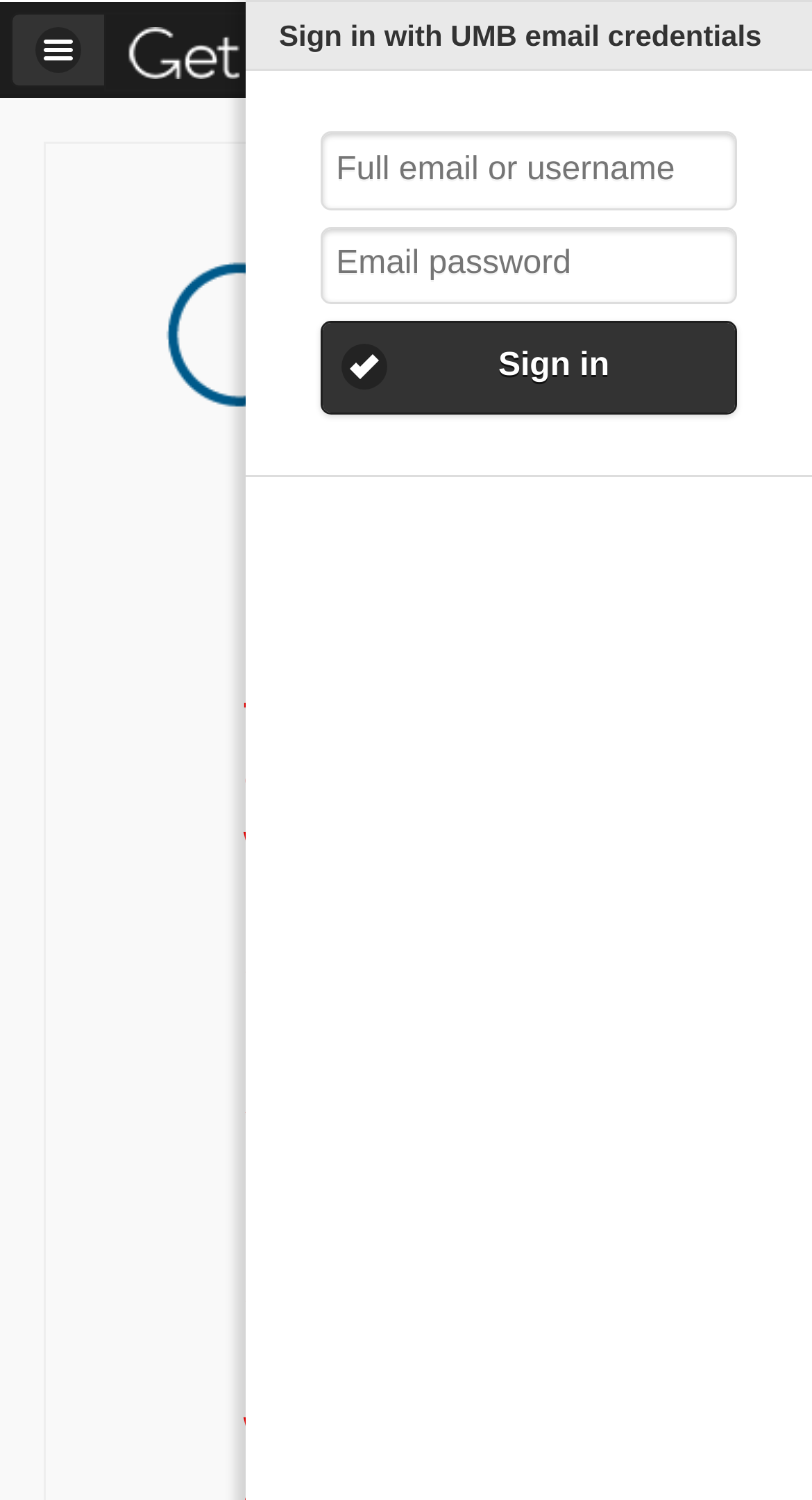Identify the bounding box for the UI element that is described as follows: "name="user" placeholder="Full email or username"".

[0.397, 0.089, 0.905, 0.138]